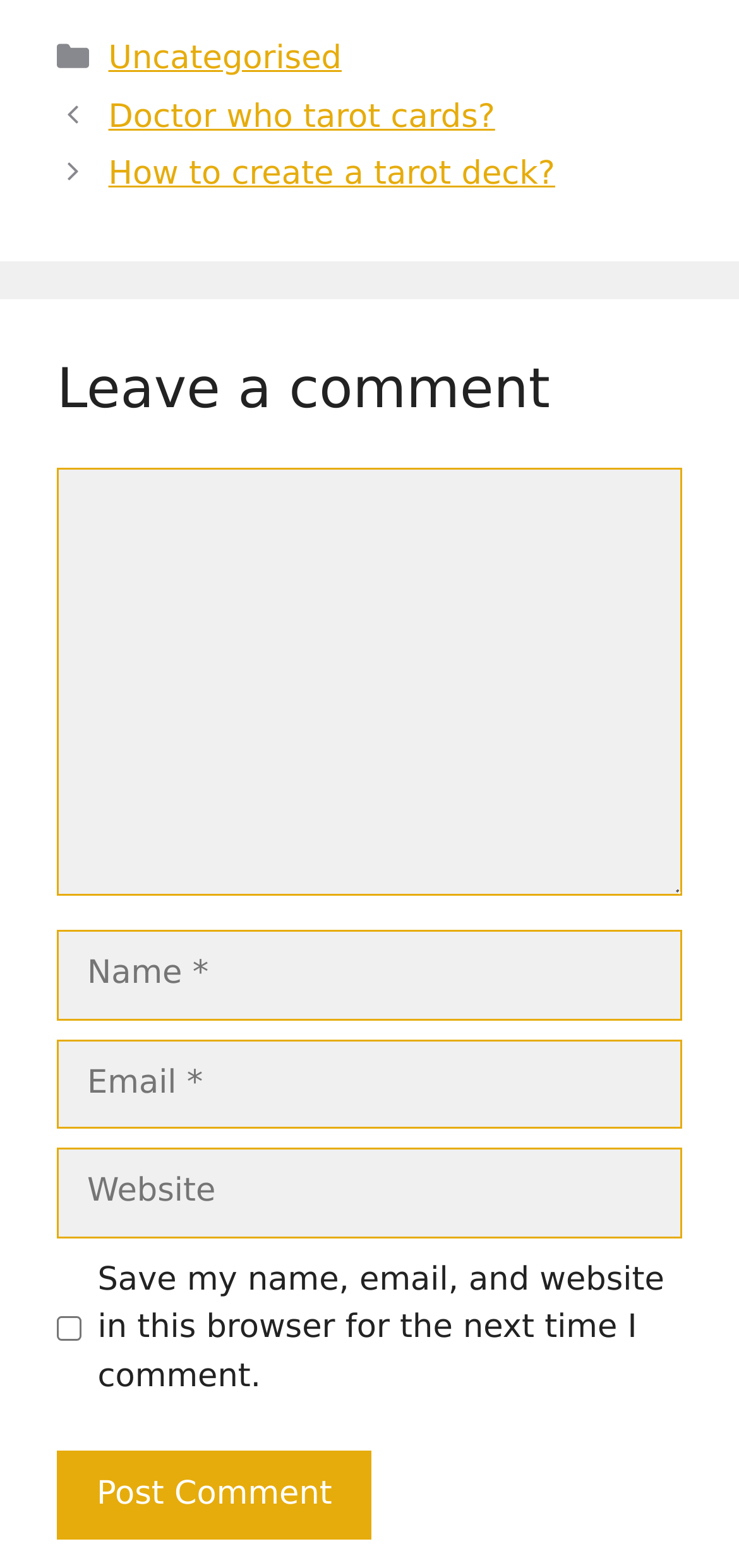Could you indicate the bounding box coordinates of the region to click in order to complete this instruction: "Enter a comment".

[0.077, 0.298, 0.923, 0.571]